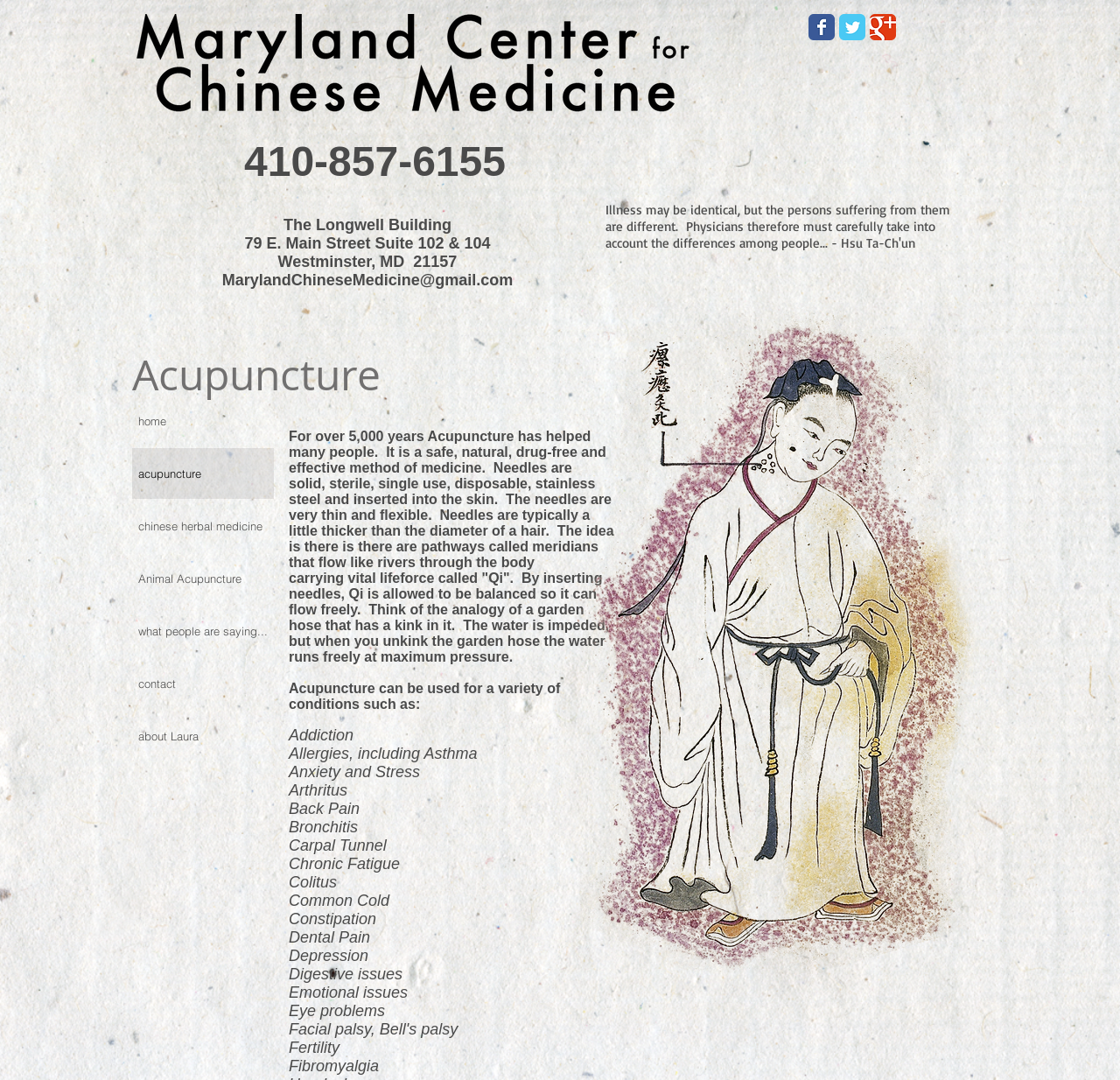Provide the bounding box coordinates of the HTML element this sentence describes: "aria-label="Wix Facebook page"". The bounding box coordinates consist of four float numbers between 0 and 1, i.e., [left, top, right, bottom].

[0.722, 0.013, 0.745, 0.037]